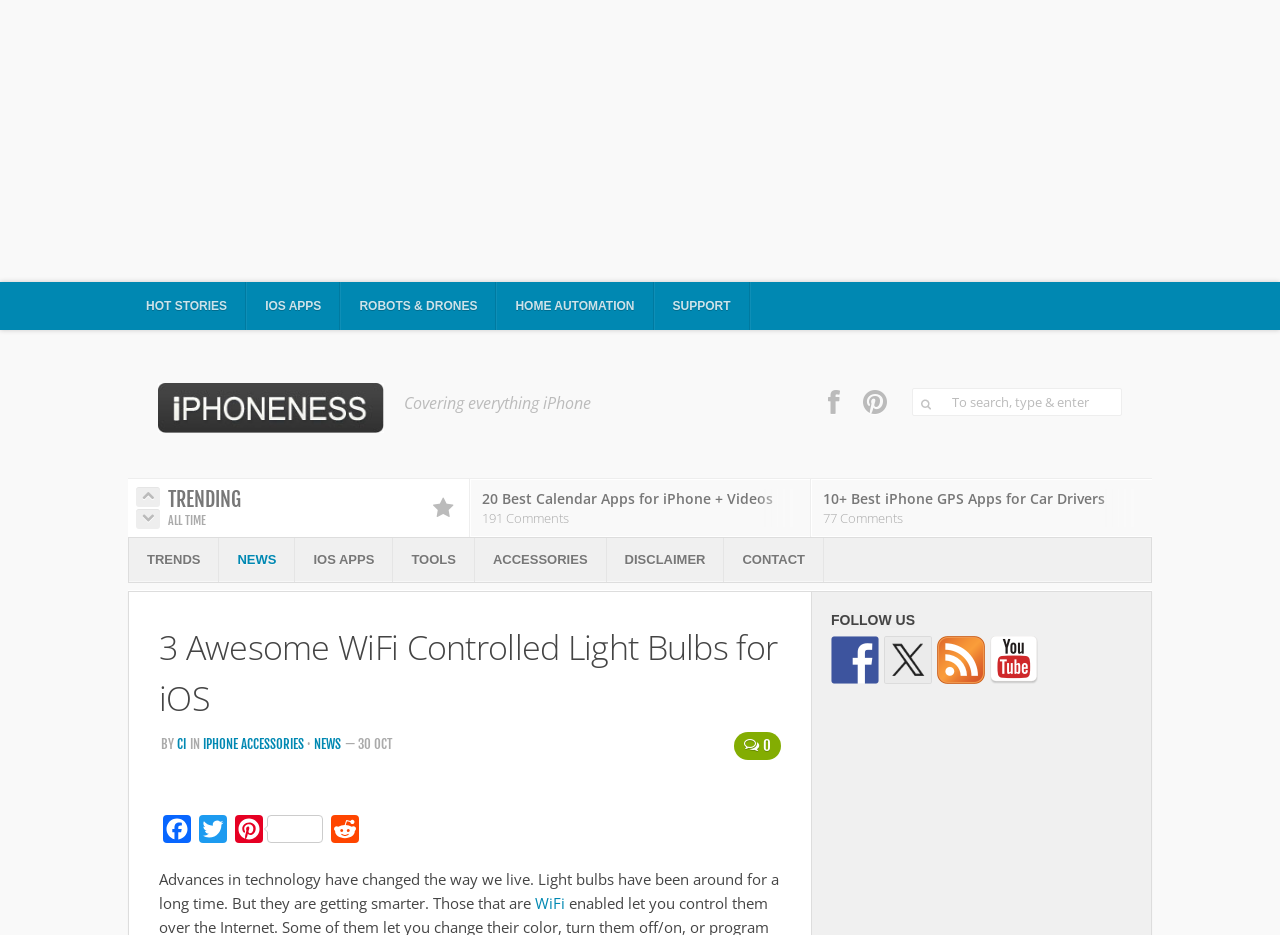Please identify the bounding box coordinates of the clickable area that will allow you to execute the instruction: "Read about 3 Awesome WiFi Controlled Light Bulbs for iOS".

[0.124, 0.322, 0.61, 0.431]